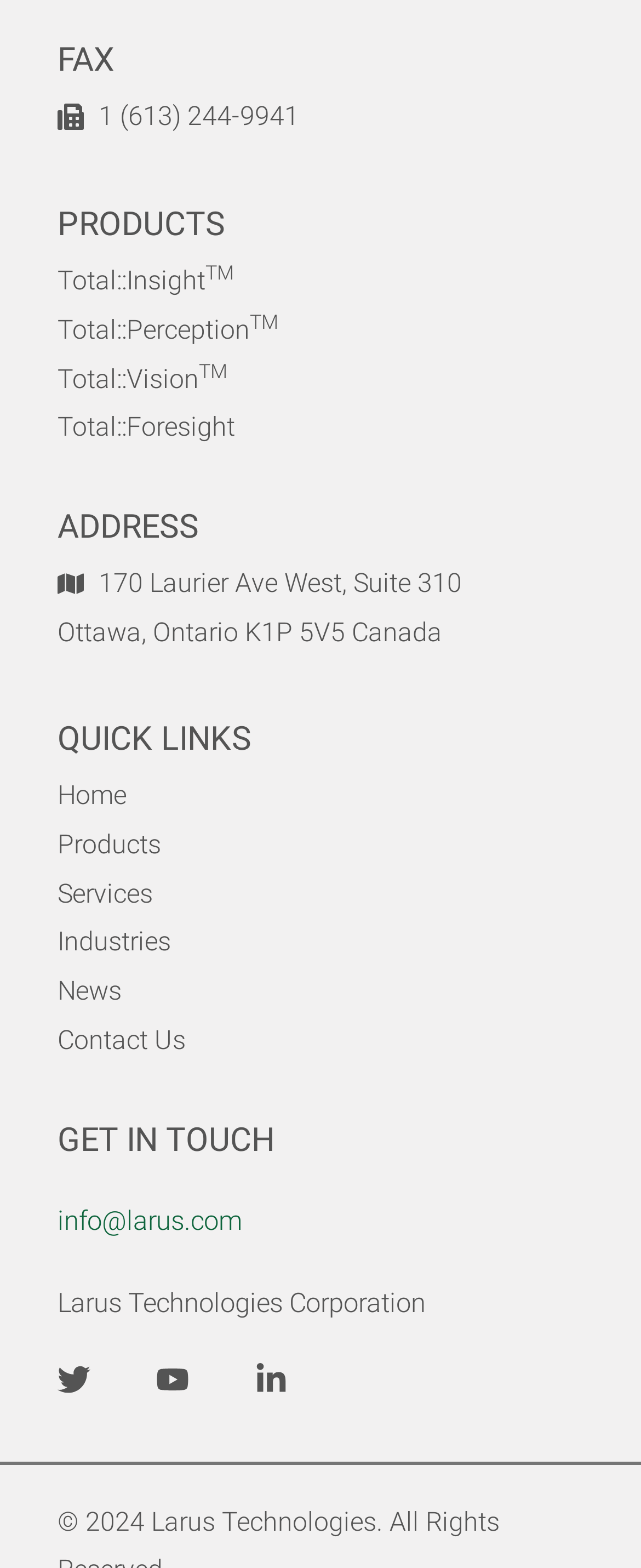Find the bounding box coordinates of the element I should click to carry out the following instruction: "View the 'Recommended Reading' page".

None